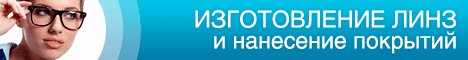Please provide a comprehensive answer to the question below using the information from the image: What is the purpose of the person wearing glasses in the banner?

The presence of a person wearing glasses in the banner adds a relatable aspect, reinforcing the connection to eye care and vision correction, and making the services offered by the OkoMed Eye Clinic more accessible and understandable to potential clients.